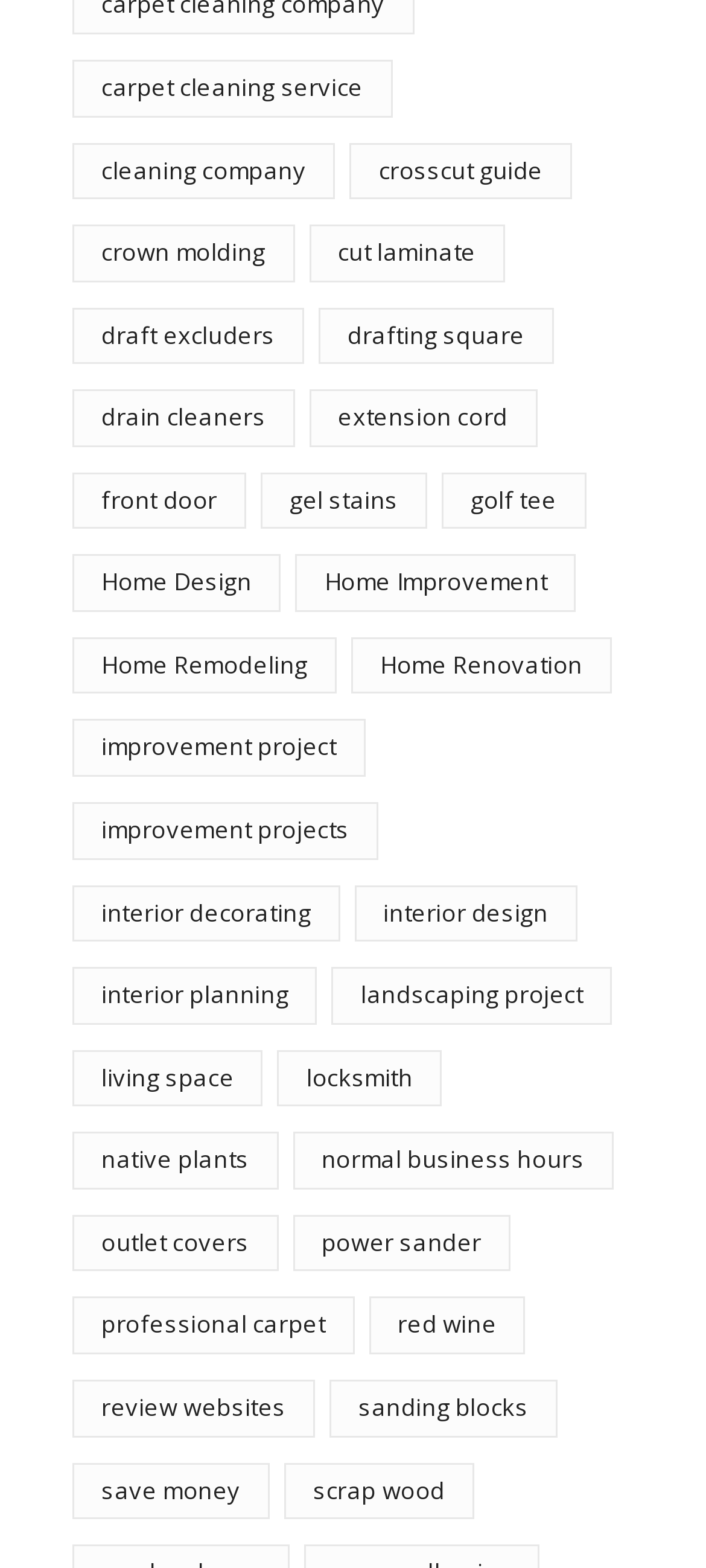Using floating point numbers between 0 and 1, provide the bounding box coordinates in the format (top-left x, top-left y, bottom-right x, bottom-right y). Locate the UI element described here: sanding blocks

[0.467, 0.88, 0.789, 0.916]